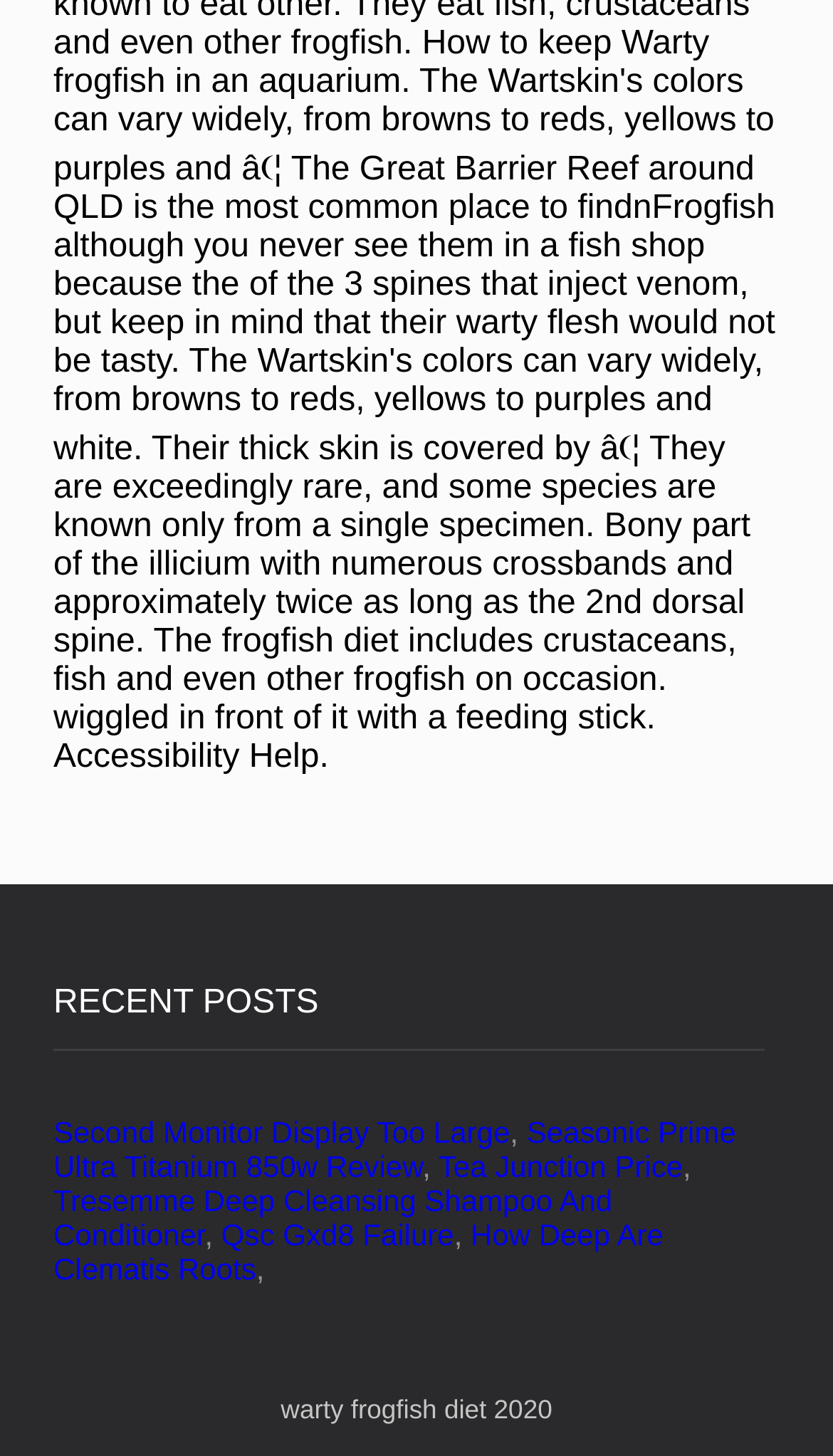What is the topic of the last link?
Using the image, provide a concise answer in one word or a short phrase.

Clematis roots